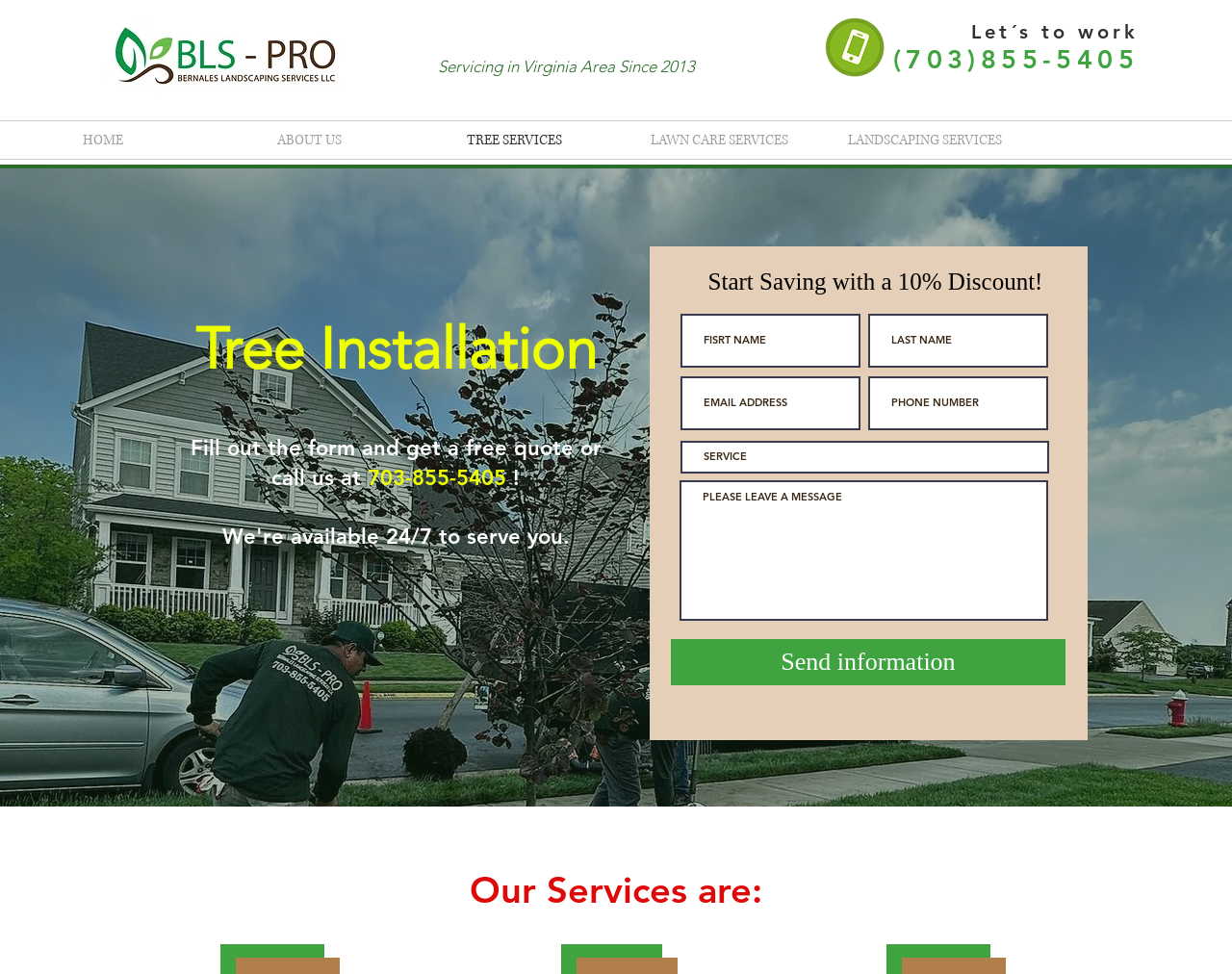Determine the bounding box coordinates for the area that should be clicked to carry out the following instruction: "View TREE SERVICES".

[0.334, 0.124, 0.501, 0.163]